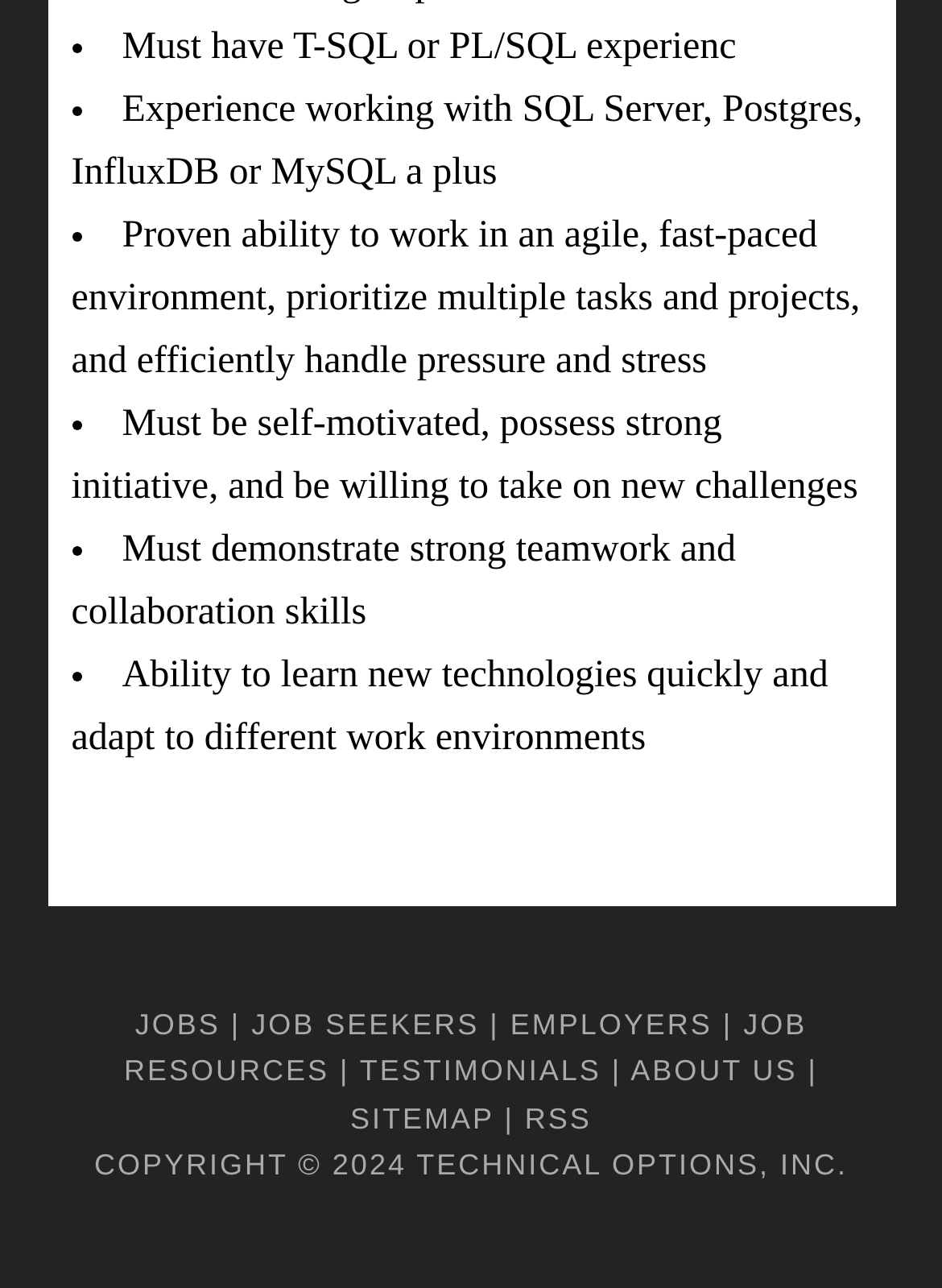Provide the bounding box coordinates of the section that needs to be clicked to accomplish the following instruction: "Check TESTIMONIALS."

[0.382, 0.818, 0.638, 0.845]